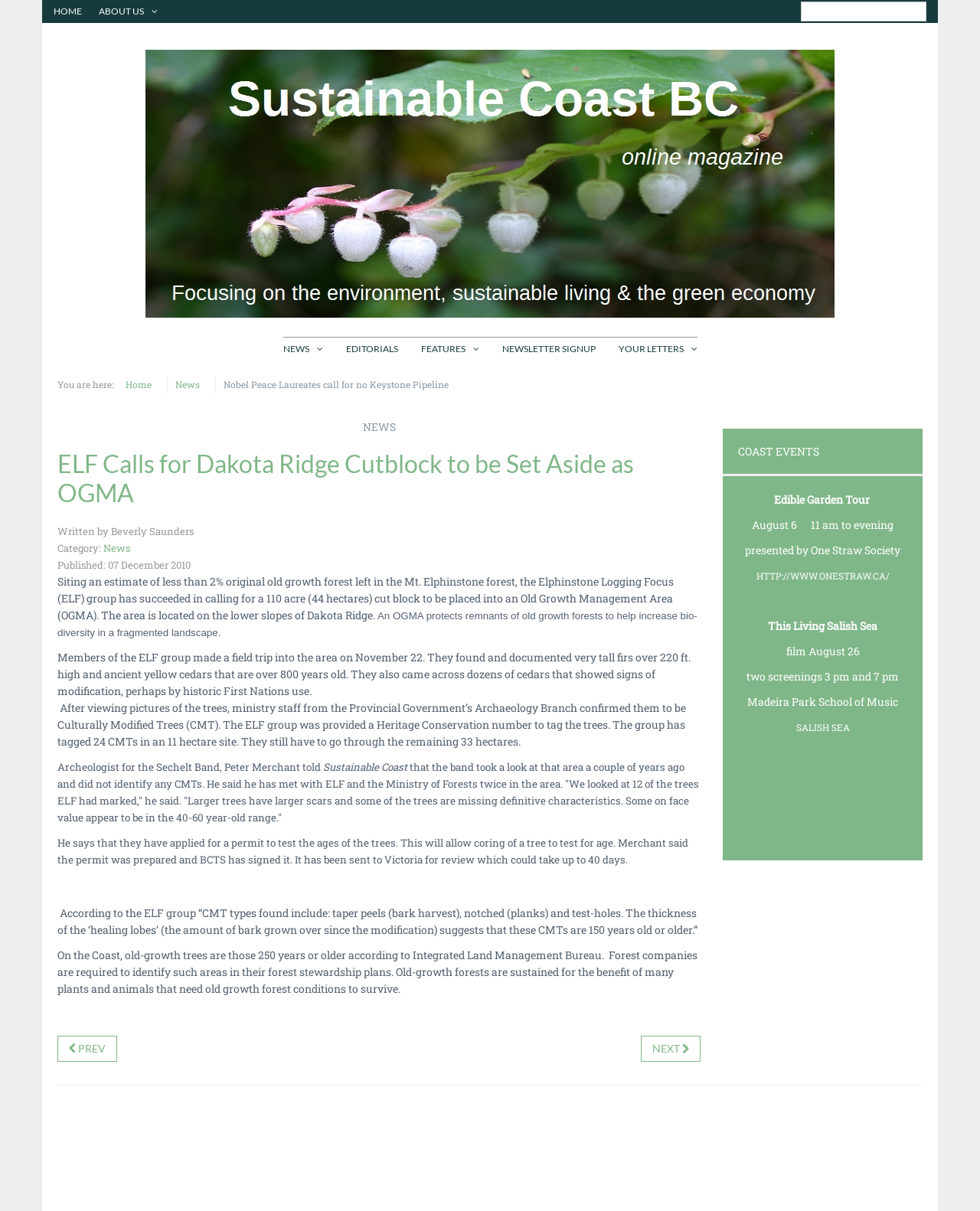Locate the bounding box coordinates of the clickable area to execute the instruction: "View previous article". Provide the coordinates as four float numbers between 0 and 1, represented as [left, top, right, bottom].

[0.059, 0.855, 0.12, 0.877]